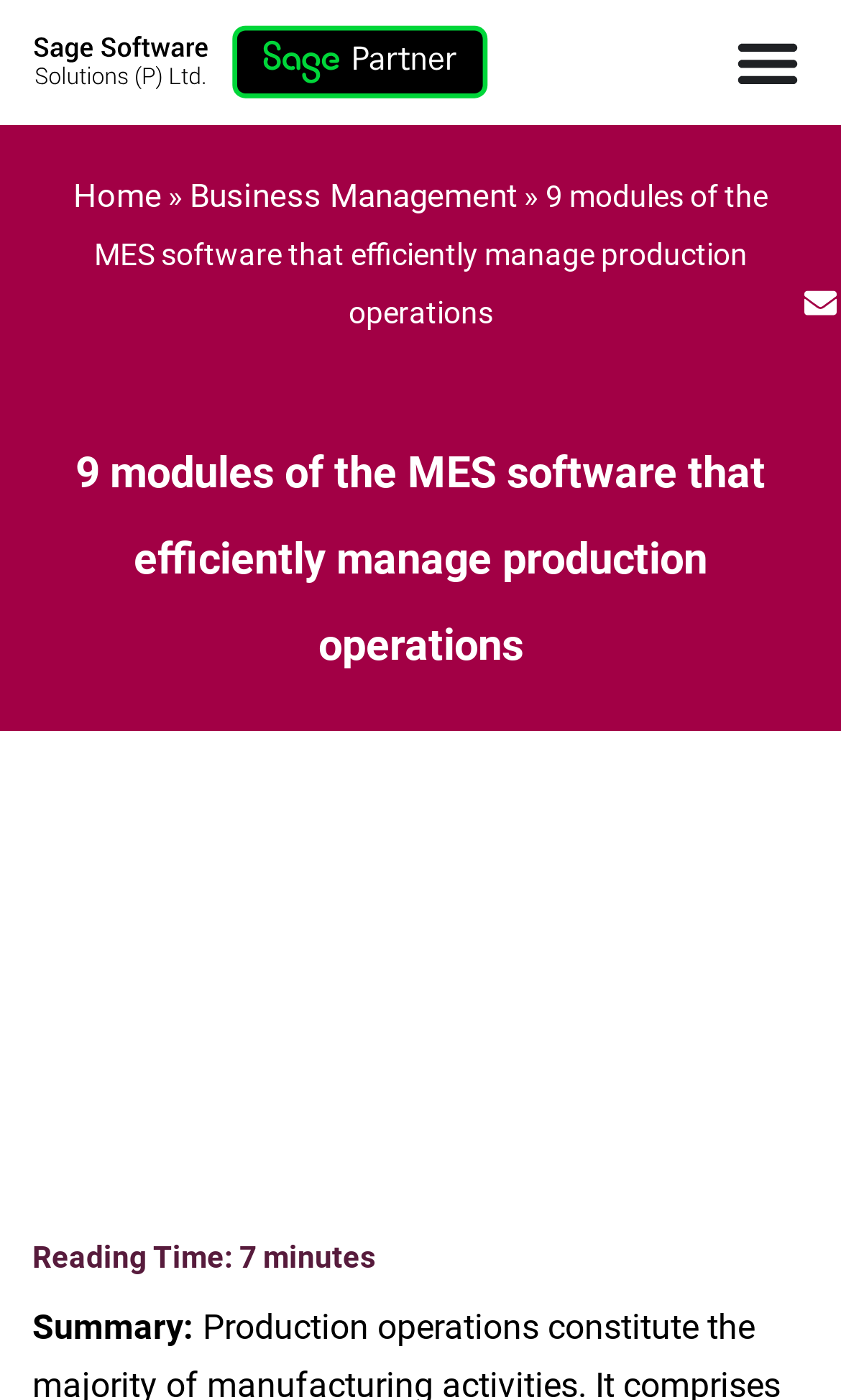Please give a concise answer to this question using a single word or phrase: 
What is the purpose of the MES software?

Manage production operations